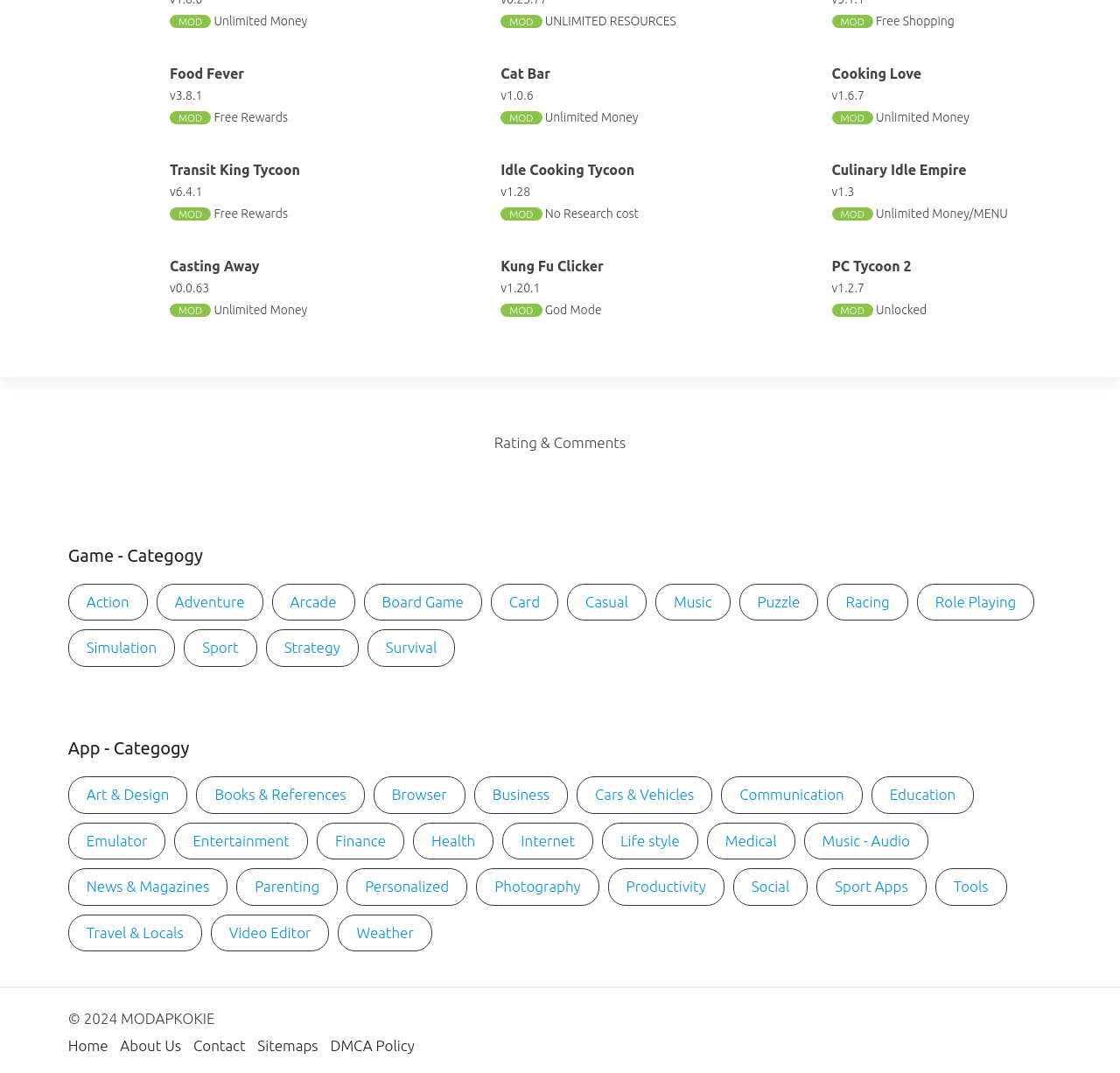How many links are listed under 'App - Category'?
Provide a detailed answer to the question, using the image to inform your response.

Under the 'App - Category' heading, I can see 24 links to different categories, including 'Art & Design', 'Books & References', 'Browser', and so on. Therefore, there are 24 categories listed.